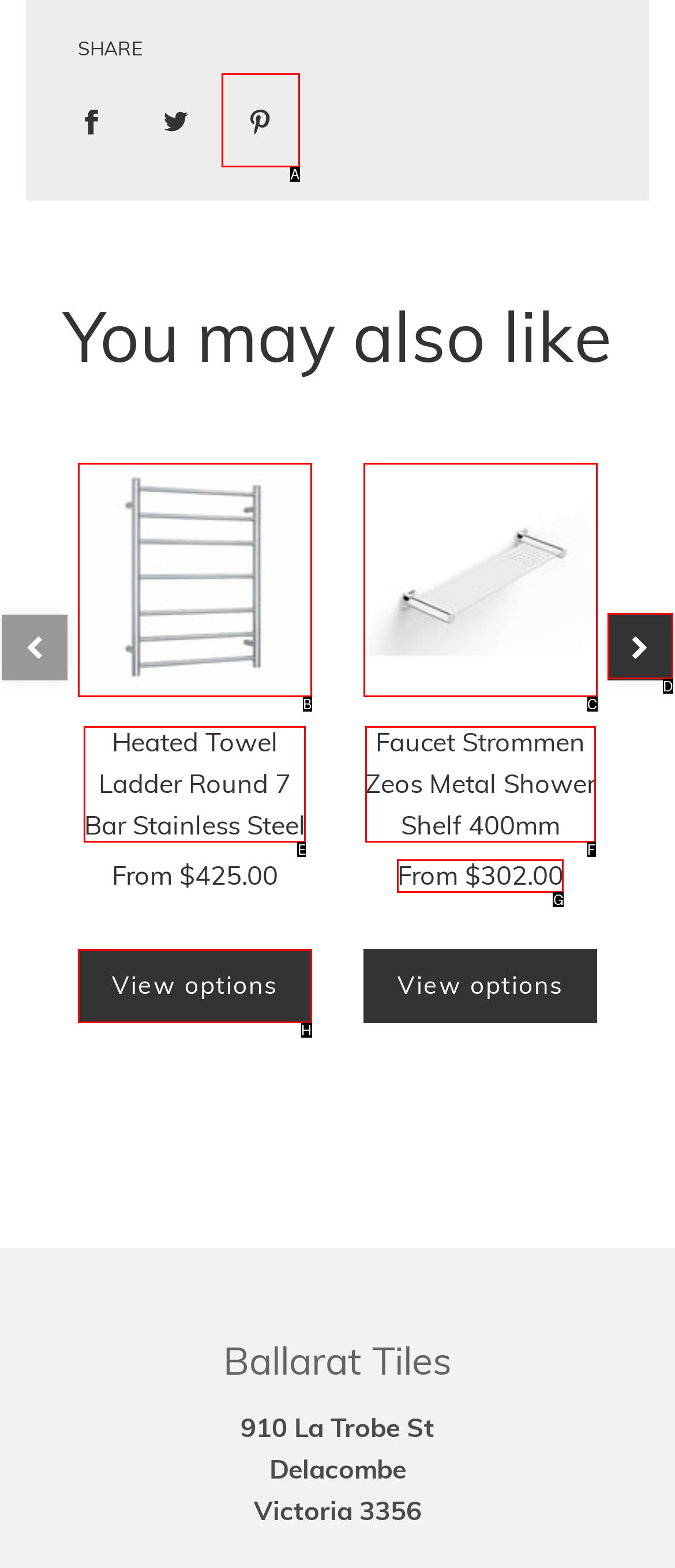For the given instruction: Go to next slide, determine which boxed UI element should be clicked. Answer with the letter of the corresponding option directly.

D